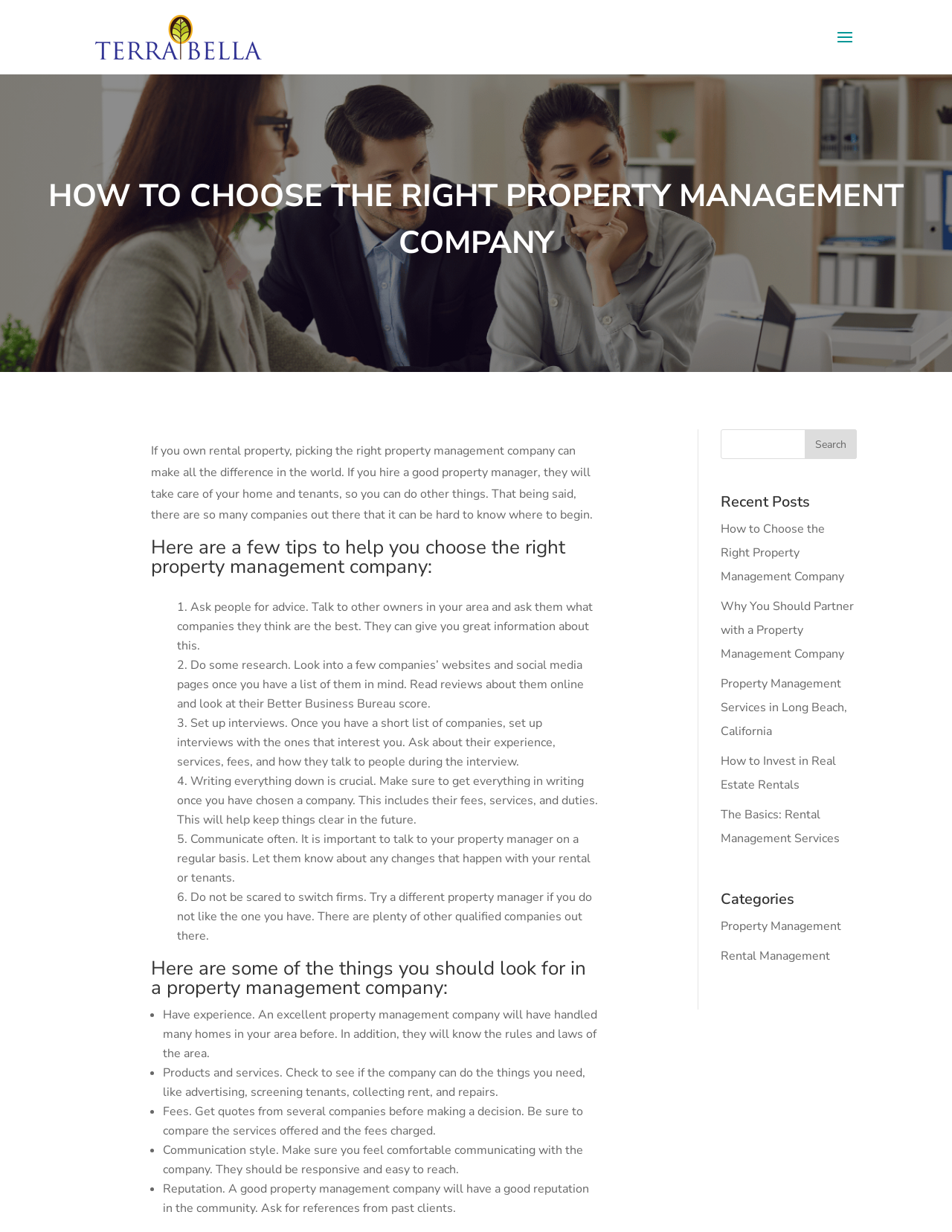Reply to the question below using a single word or brief phrase:
What is the purpose of the search bar?

Search the website